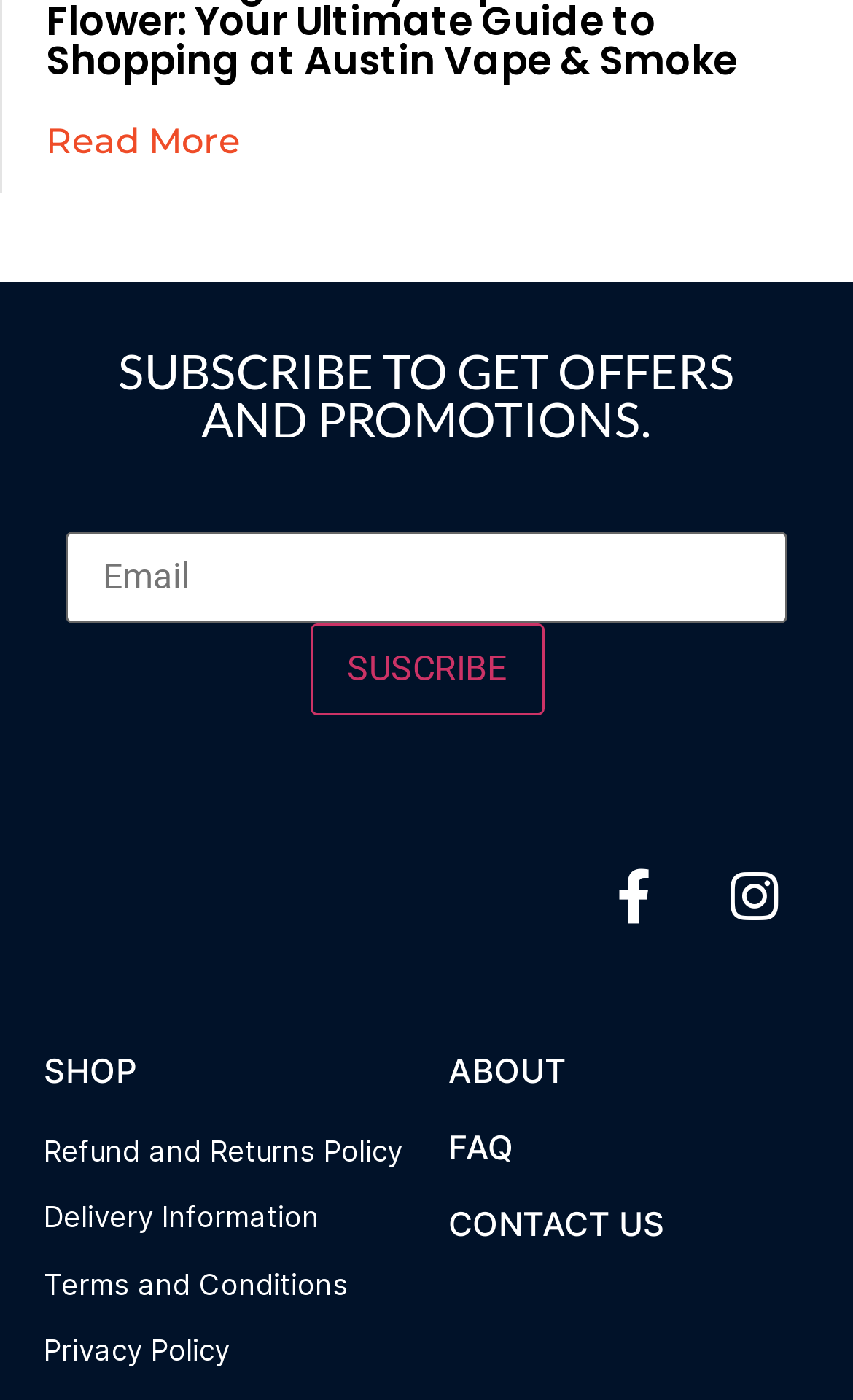Show the bounding box coordinates of the region that should be clicked to follow the instruction: "Subscribe to get offers and promotions."

[0.077, 0.38, 0.923, 0.445]